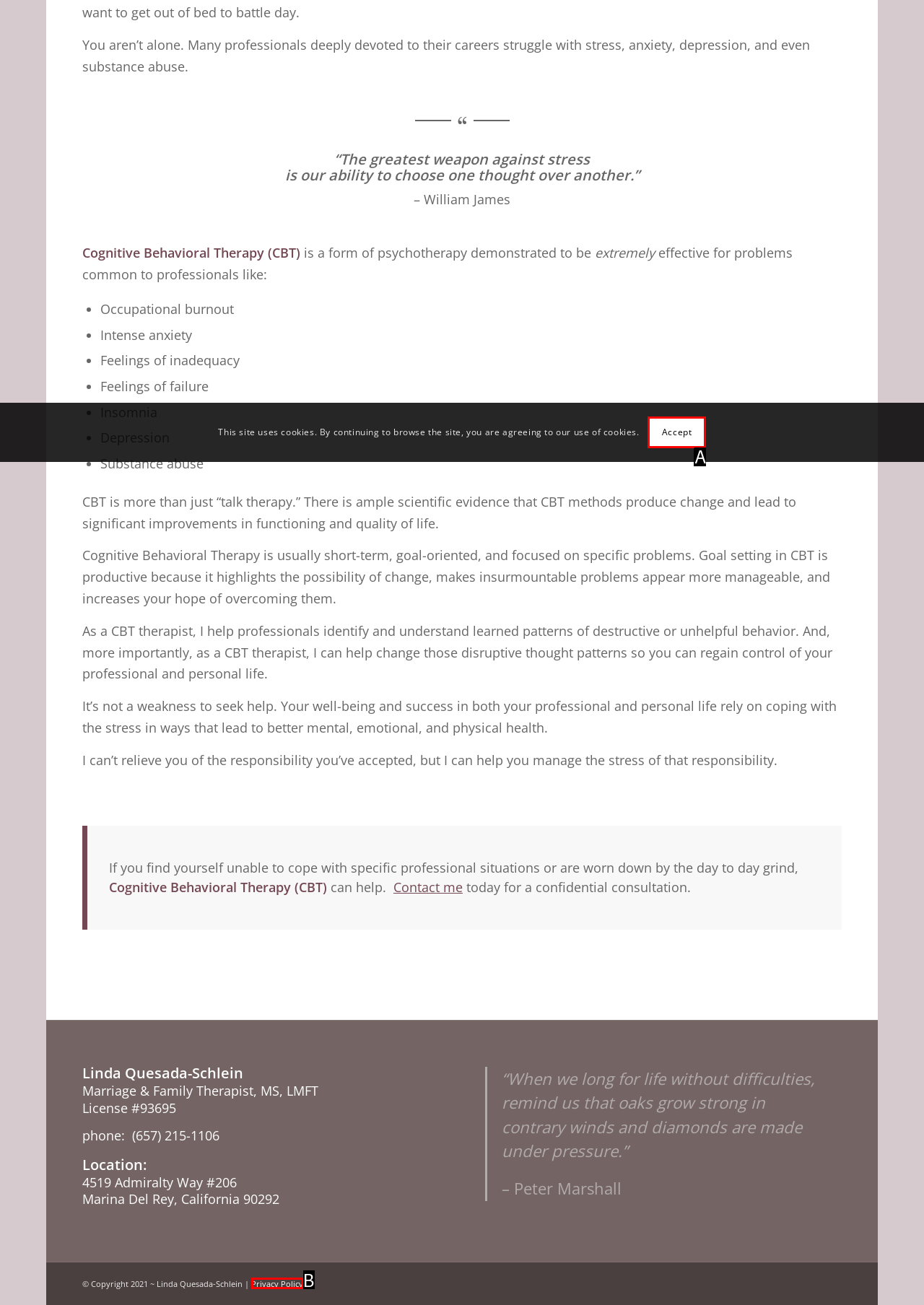Identify the HTML element that matches the description: Accept. Provide the letter of the correct option from the choices.

A